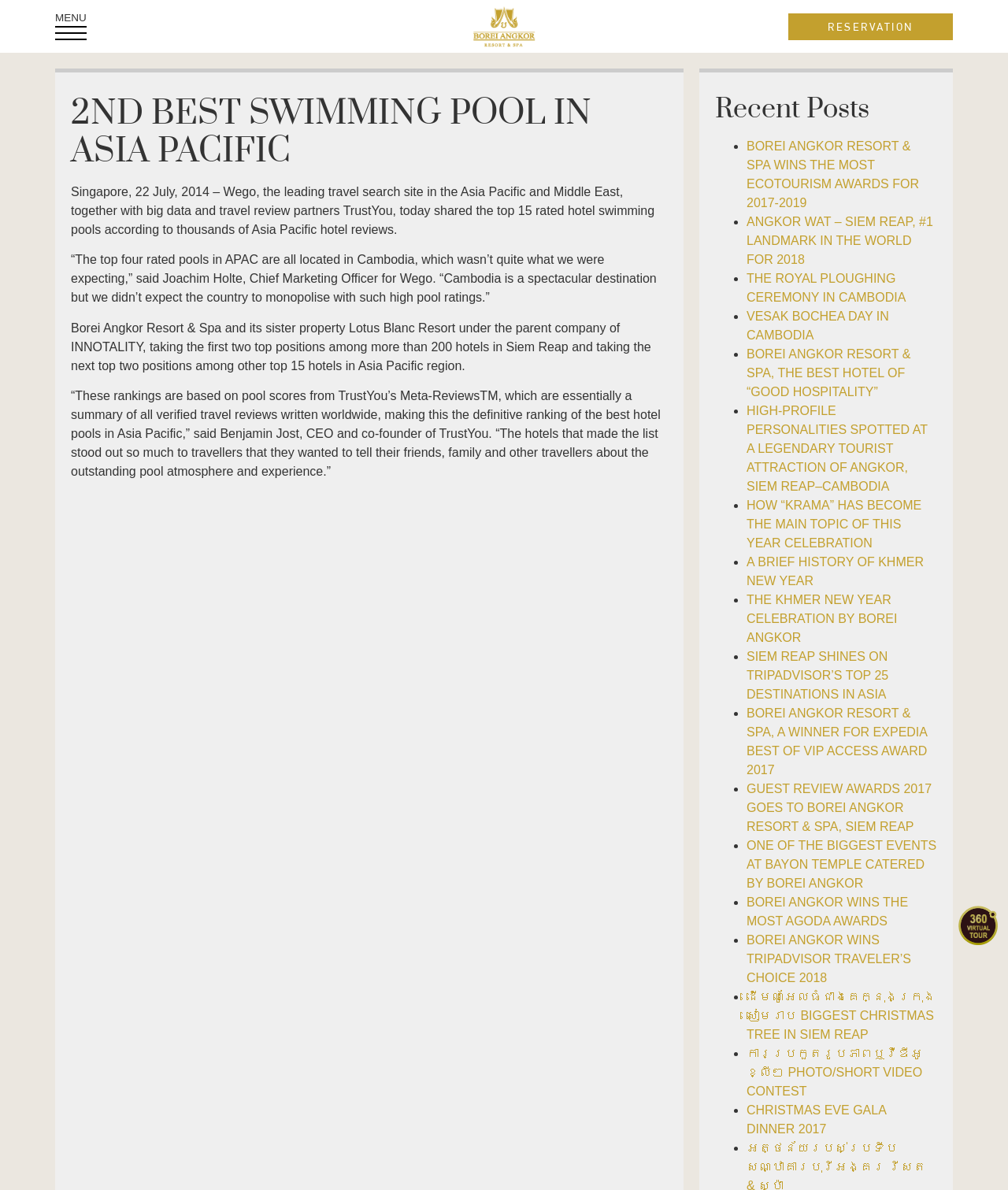Determine the bounding box coordinates of the region that needs to be clicked to achieve the task: "Check out the 'BOREI ANGKOR RESORT & SPA WINS THE MOST ECOTOURISM AWARDS FOR 2017-2019' post".

[0.741, 0.117, 0.912, 0.176]